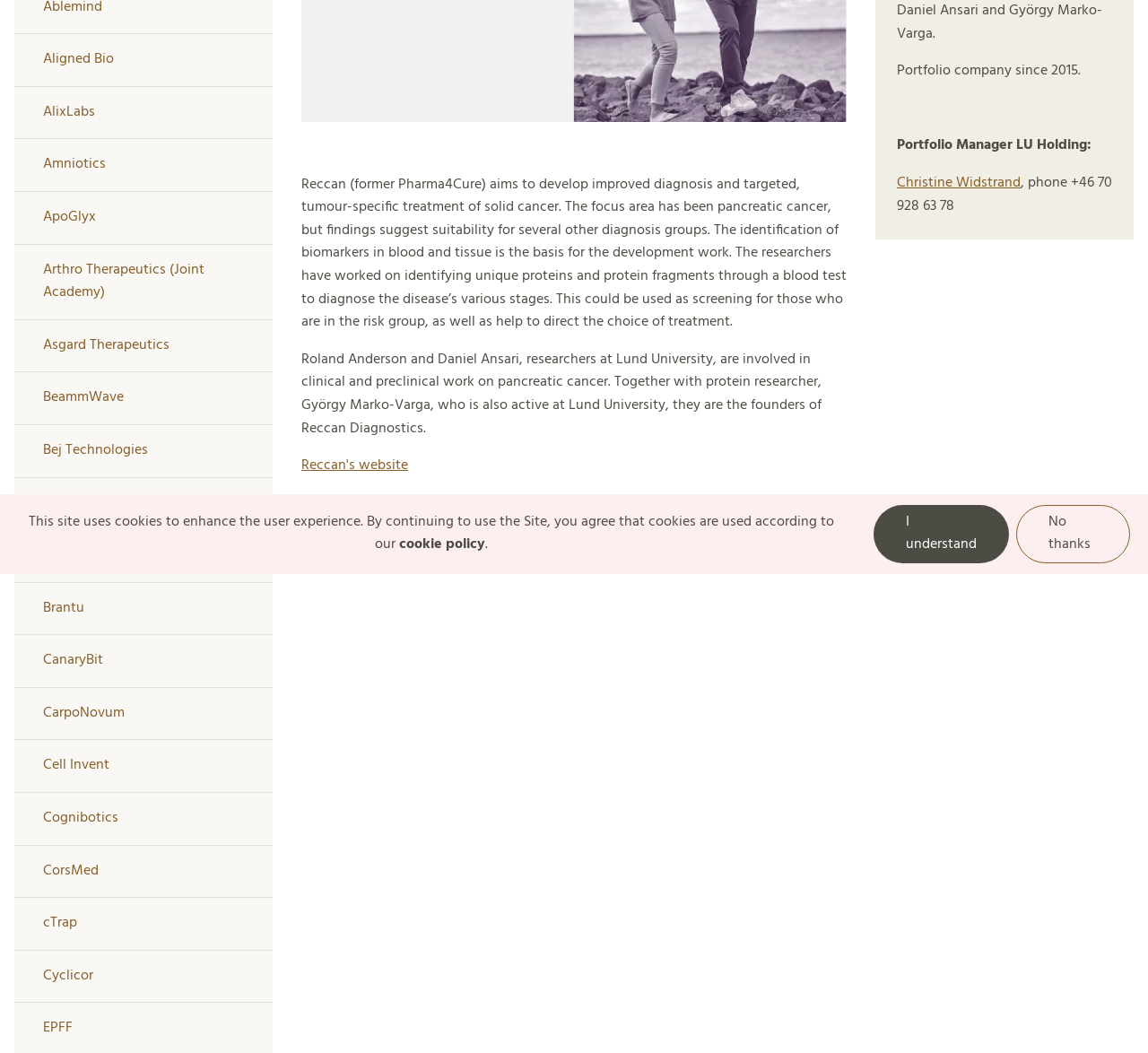Given the element description "Open Gardens Weekend" in the screenshot, predict the bounding box coordinates of that UI element.

None